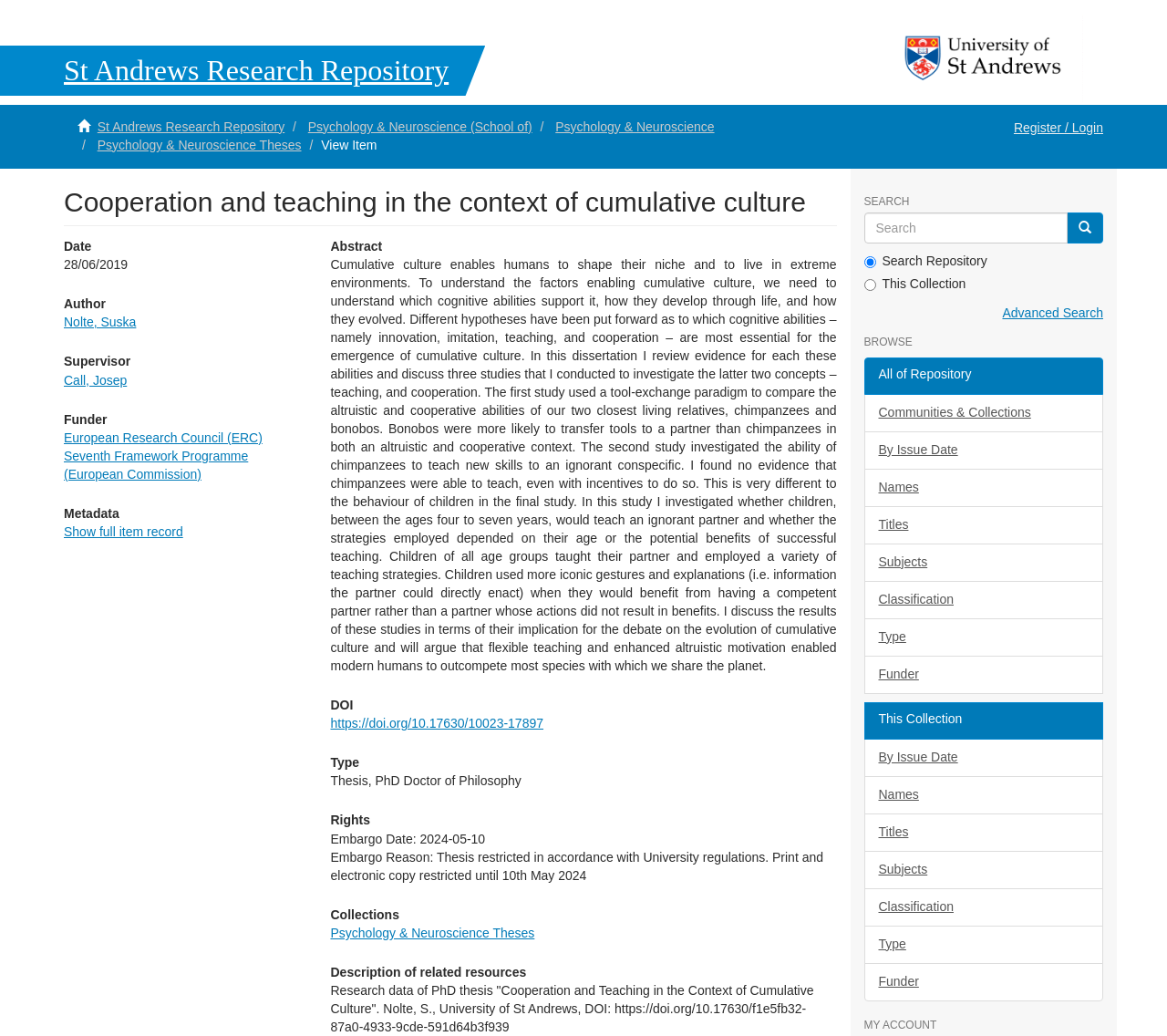Answer the question below in one word or phrase:
Who is the supervisor of the thesis?

Josep Call